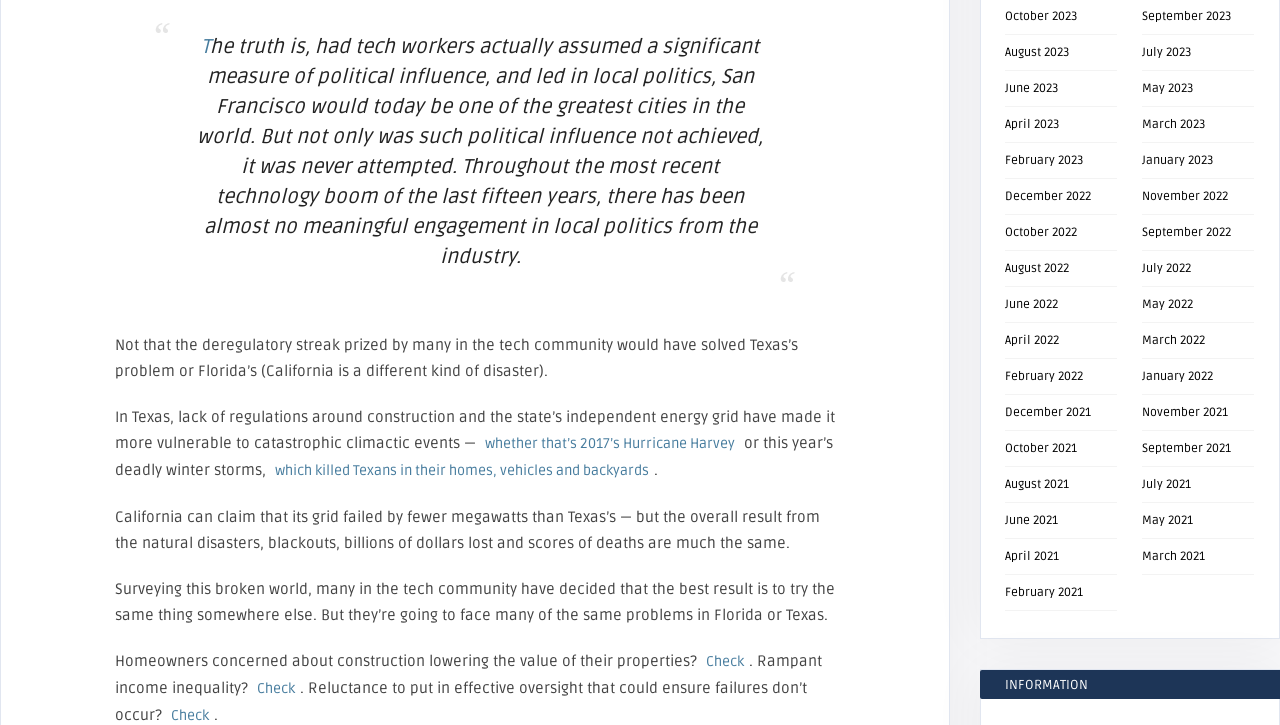Please determine the bounding box coordinates of the element to click on in order to accomplish the following task: "View the information section". Ensure the coordinates are four float numbers ranging from 0 to 1, i.e., [left, top, right, bottom].

[0.766, 0.924, 1.0, 0.964]